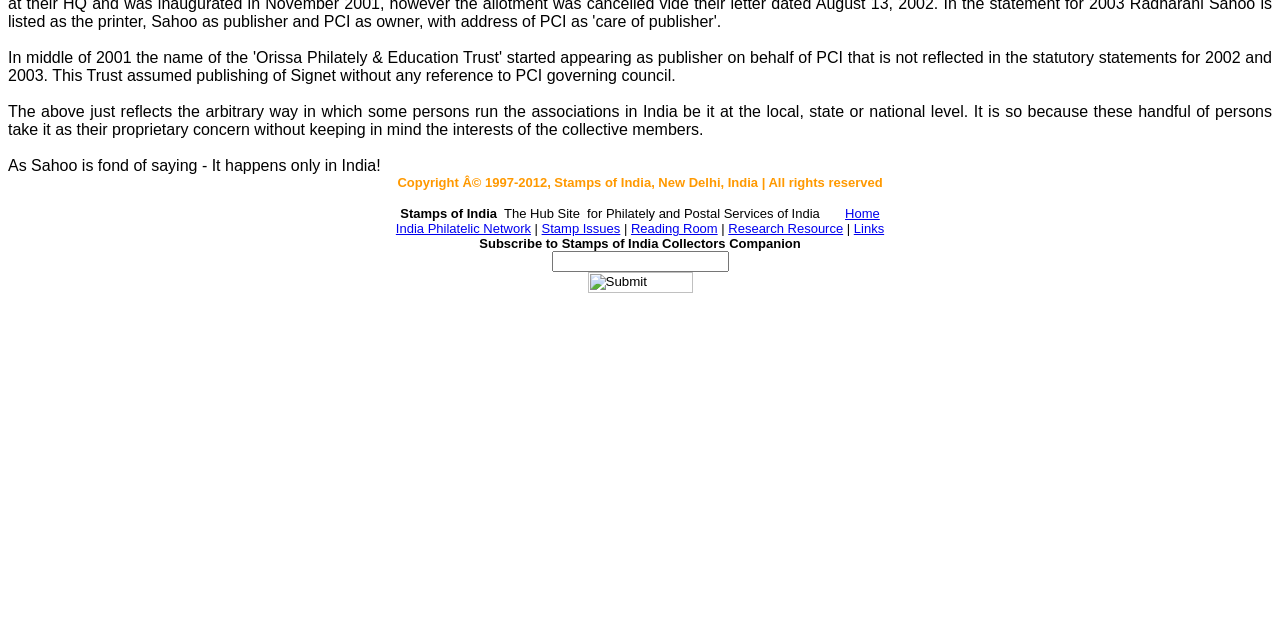Give the bounding box coordinates for this UI element: "India Philatelic Network". The coordinates should be four float numbers between 0 and 1, arranged as [left, top, right, bottom].

[0.309, 0.342, 0.415, 0.369]